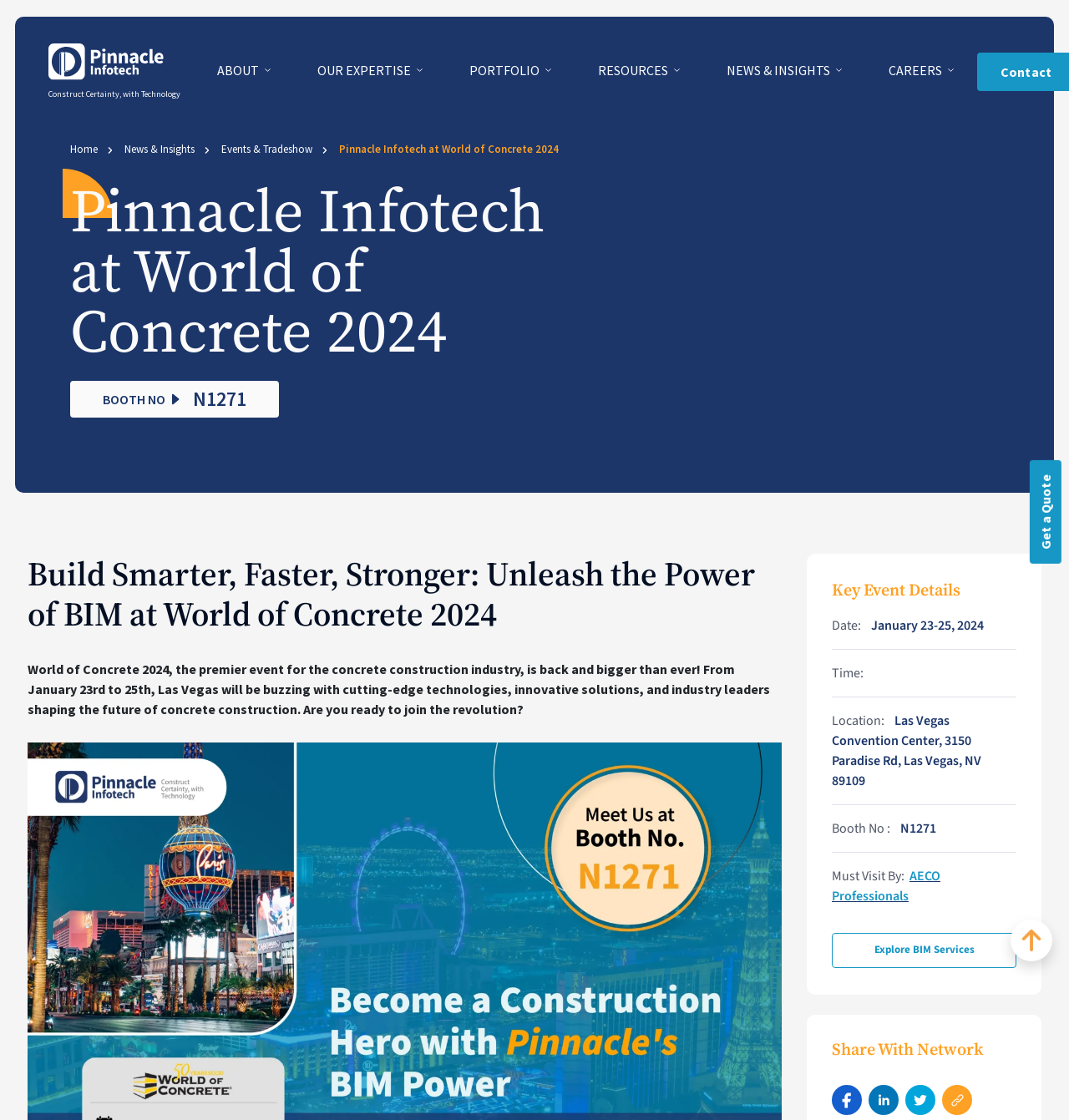Specify the bounding box coordinates of the element's region that should be clicked to achieve the following instruction: "Get a Quote". The bounding box coordinates consist of four float numbers between 0 and 1, in the format [left, top, right, bottom].

[0.97, 0.424, 0.986, 0.491]